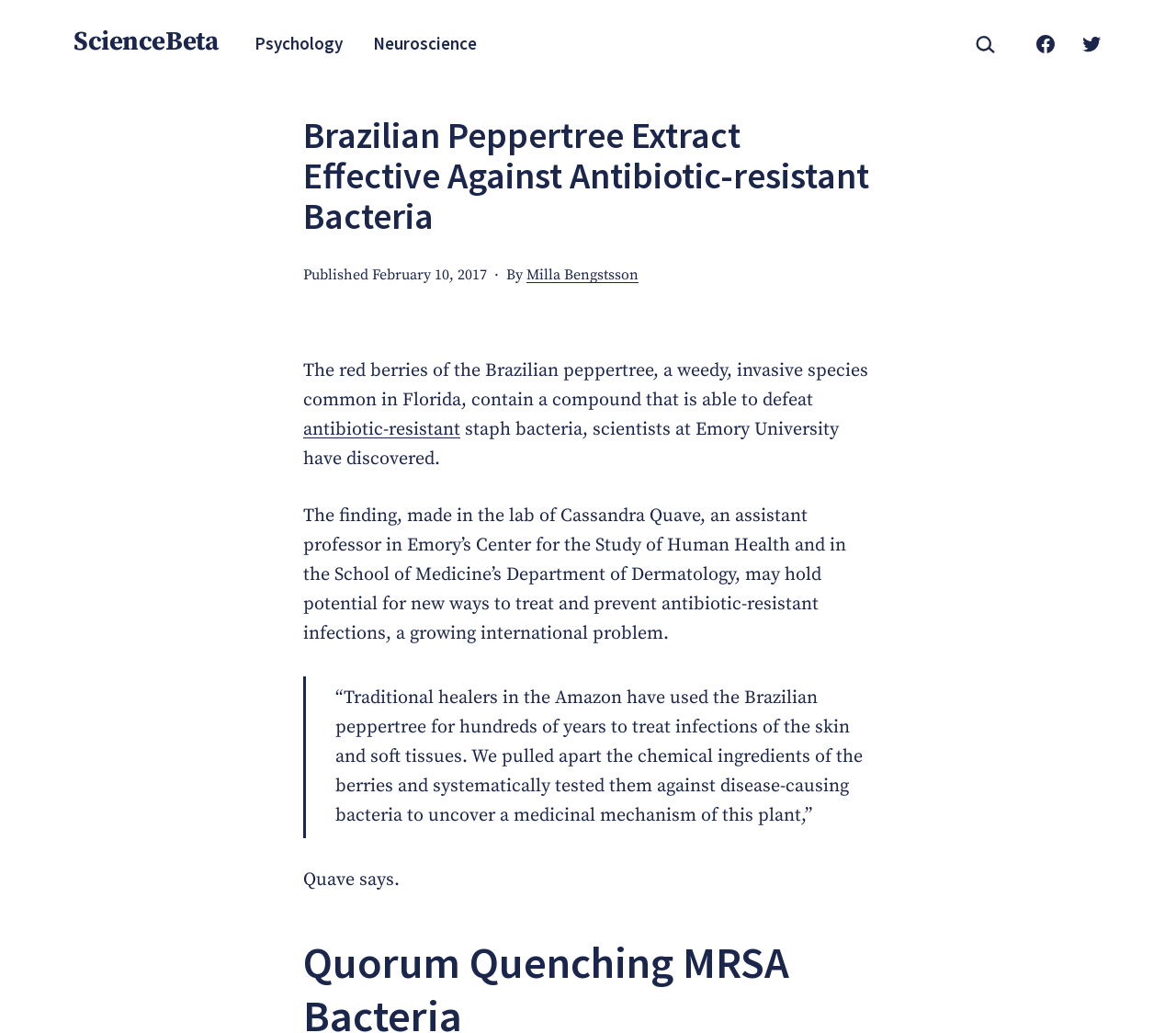Locate the bounding box coordinates of the segment that needs to be clicked to meet this instruction: "View Course List".

None